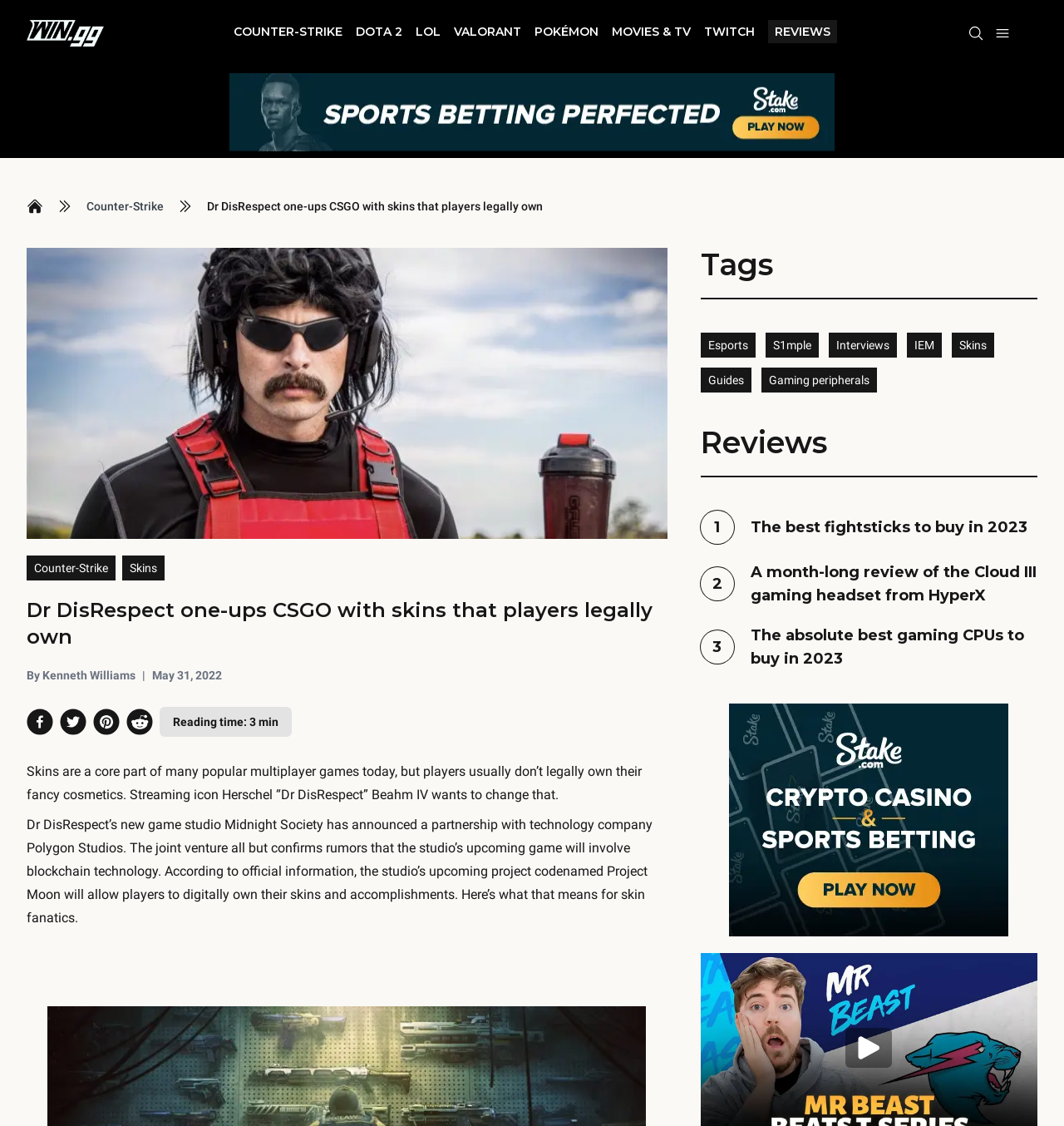Find the bounding box coordinates of the element I should click to carry out the following instruction: "Explore the 'Reviews' section".

[0.658, 0.378, 0.975, 0.424]